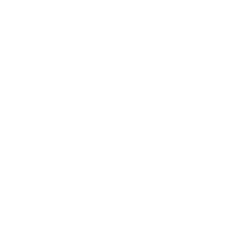What is the purpose of the 'Solo Time for Violin Book 1'?
Please answer the question with as much detail as possible using the screenshot.

The purpose of the 'Solo Time for Violin Book 1' can be inferred from the caption, which states that the book is designed for violin learners and features a variety of pieces aimed at enhancing skill and technique.